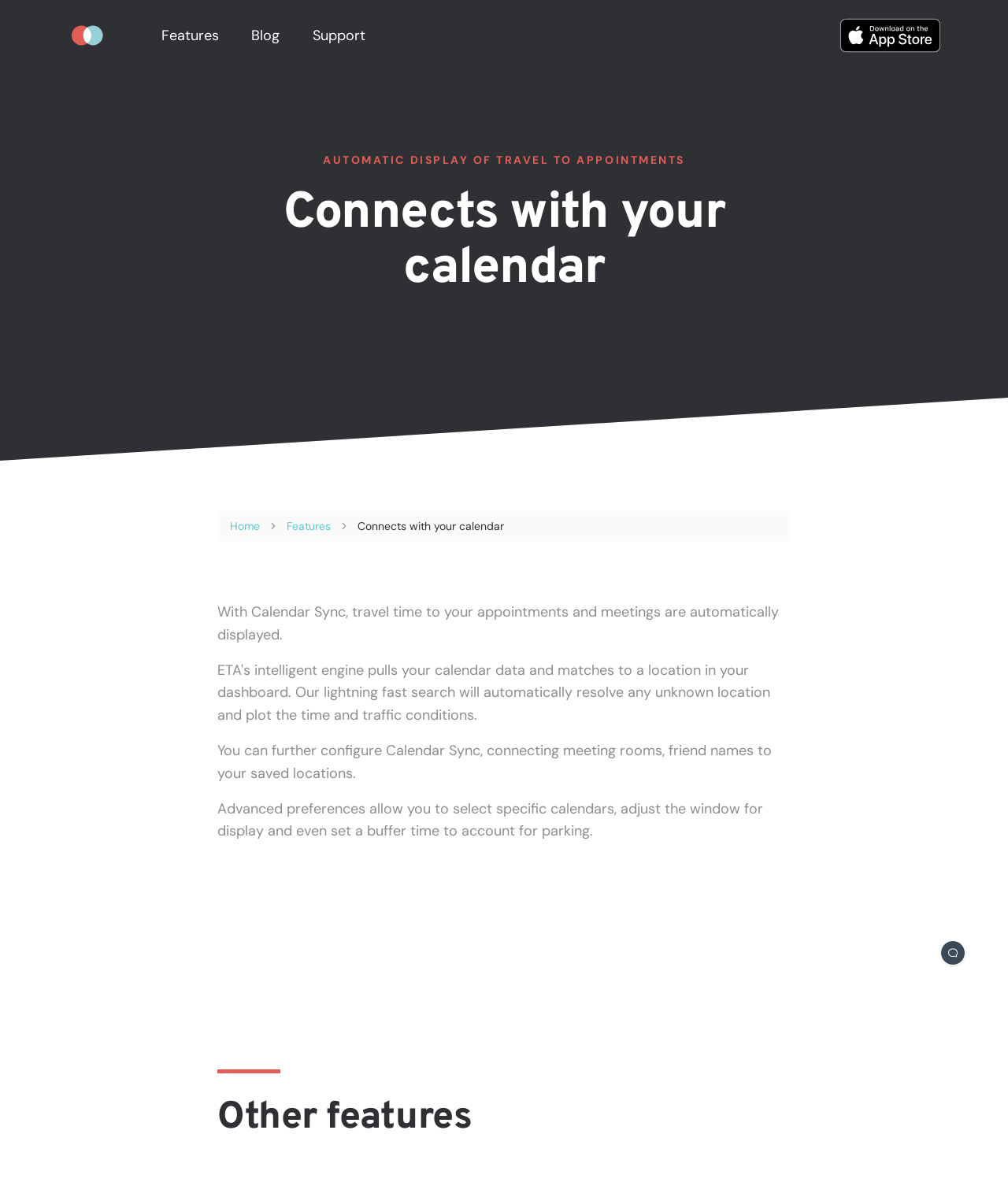Please predict the bounding box coordinates (top-left x, top-left y, bottom-right x, bottom-right y) for the UI element in the screenshot that fits the description: Contact

None